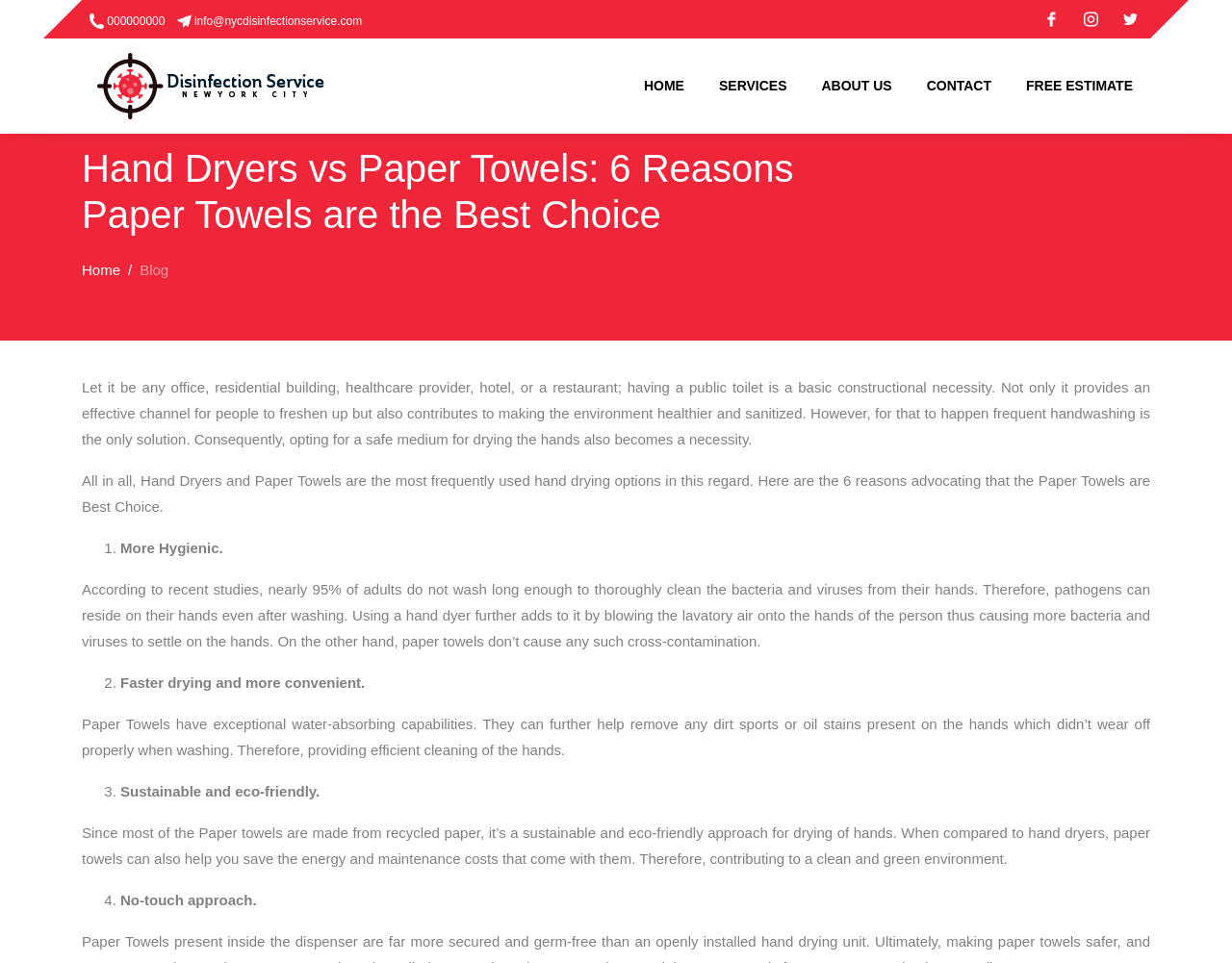Identify the bounding box of the UI element that matches this description: "undefined".

[0.902, 0.0, 0.933, 0.04]